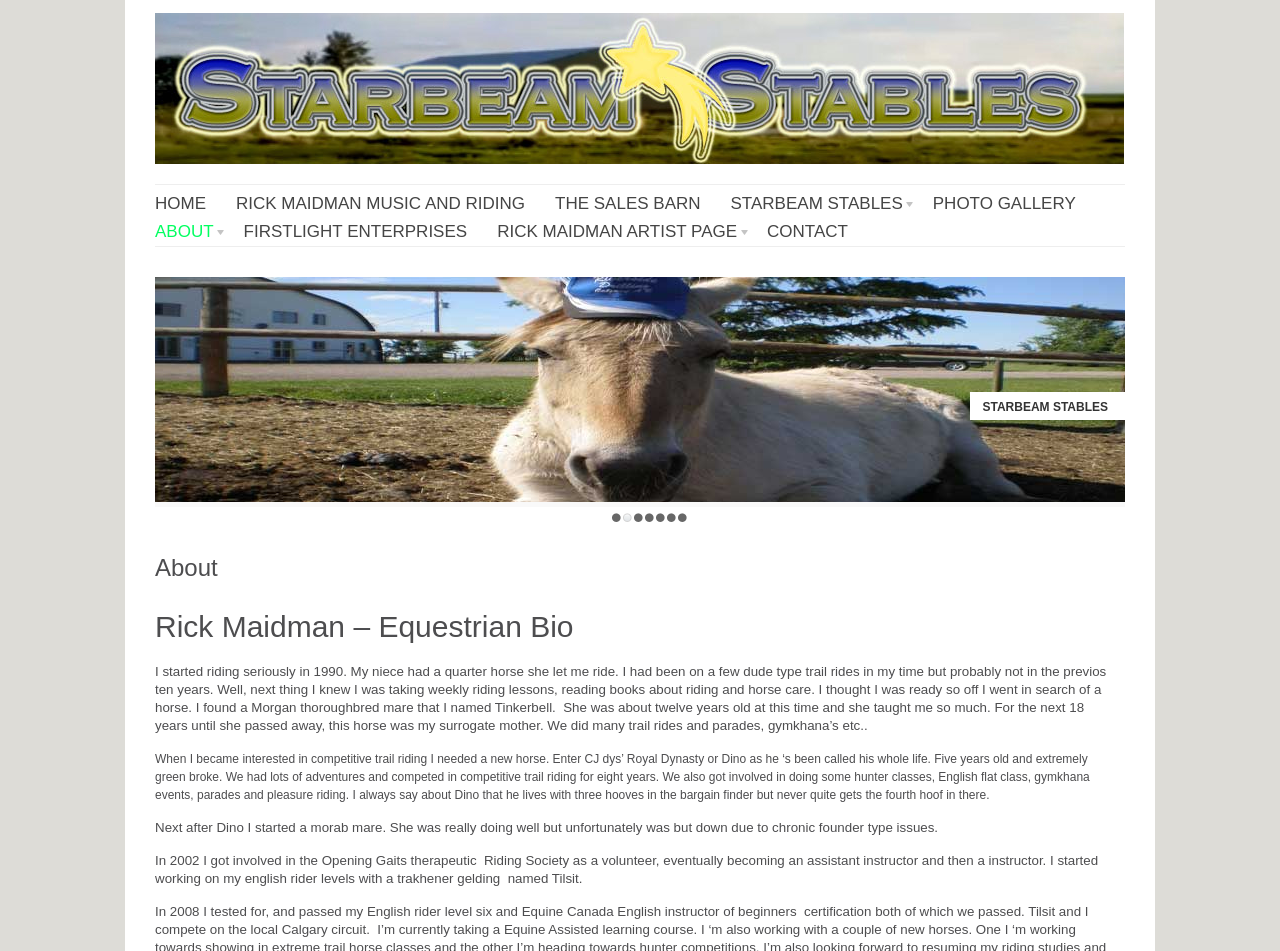Please specify the bounding box coordinates for the clickable region that will help you carry out the instruction: "Go to the CONTACT page".

[0.599, 0.229, 0.662, 0.259]